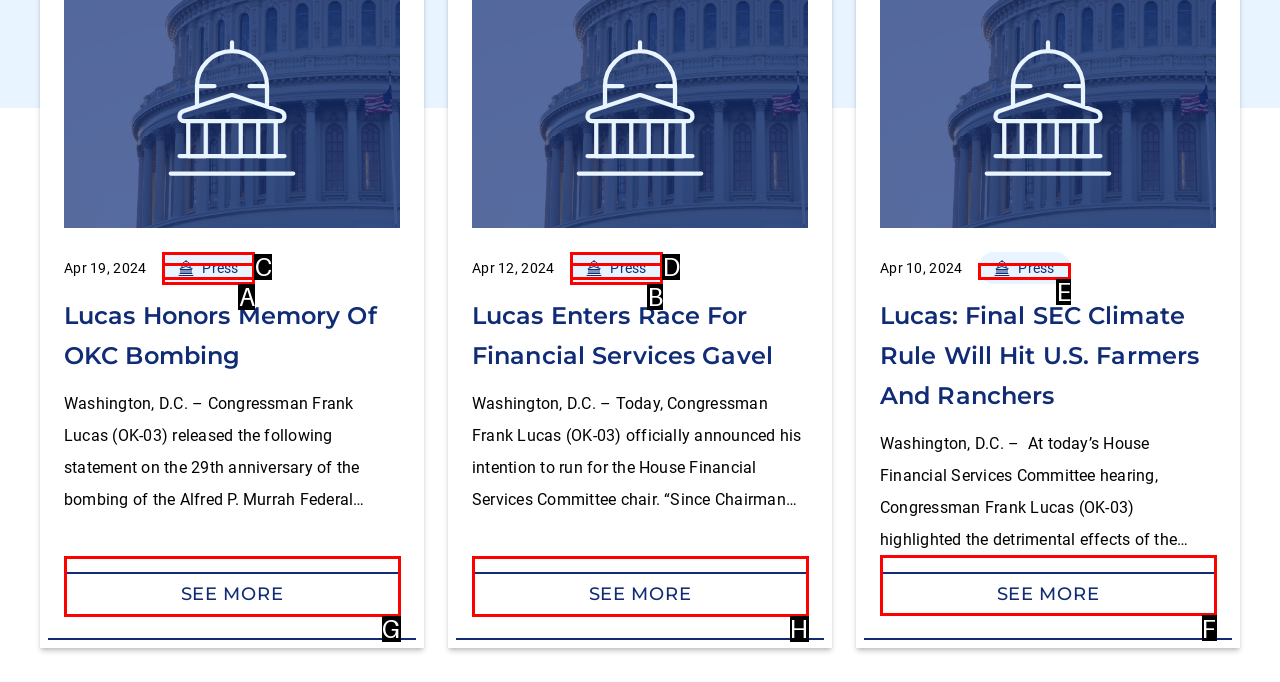Indicate the HTML element to be clicked to accomplish this task: Click Lucas: Final SEC Climate Rule Will Hit U.S. Farmers And Ranchers Respond using the letter of the correct option.

F